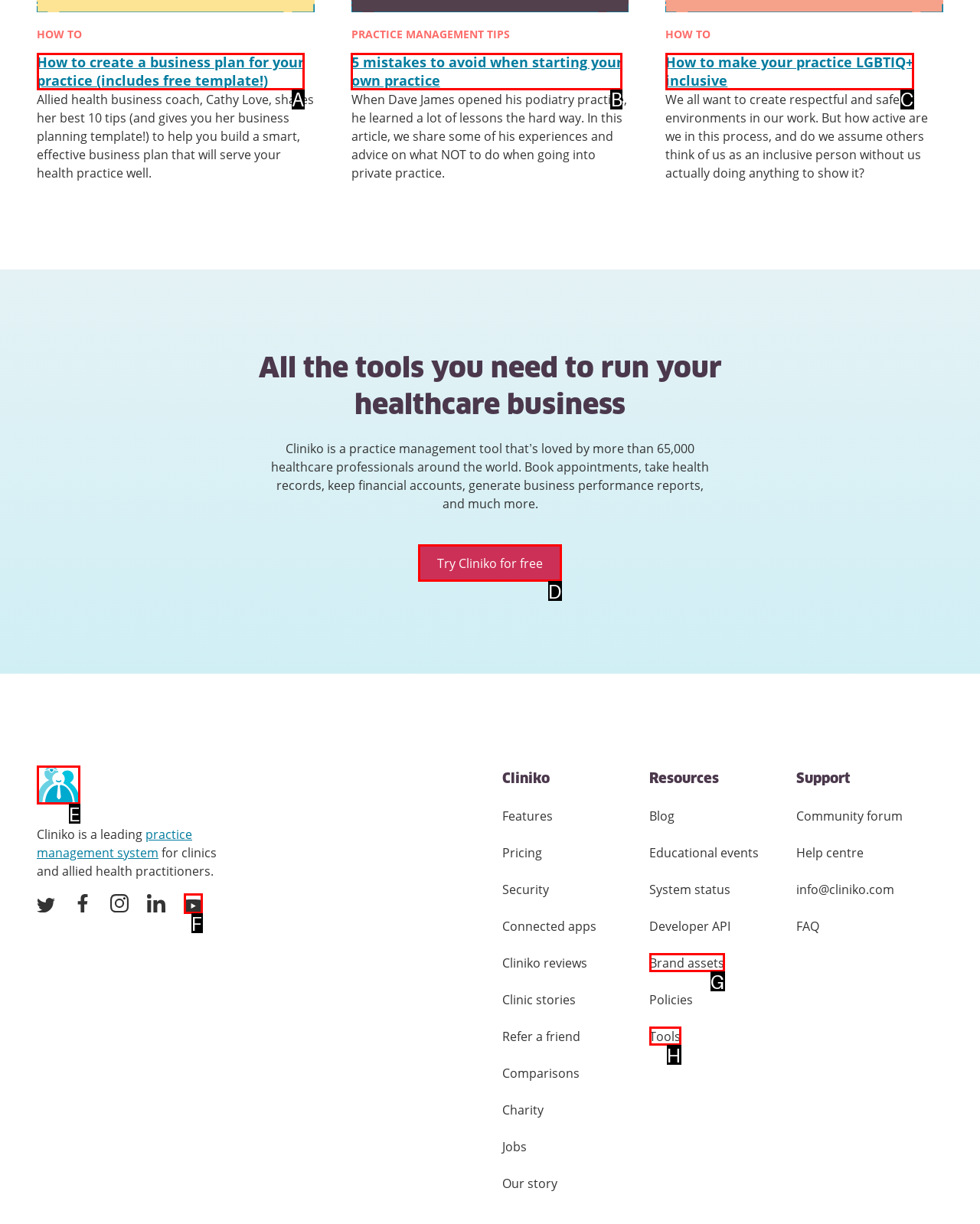For the given instruction: Click on 'Should You Sleep with Your Double Cross Necklace?' link, determine which boxed UI element should be clicked. Answer with the letter of the corresponding option directly.

None